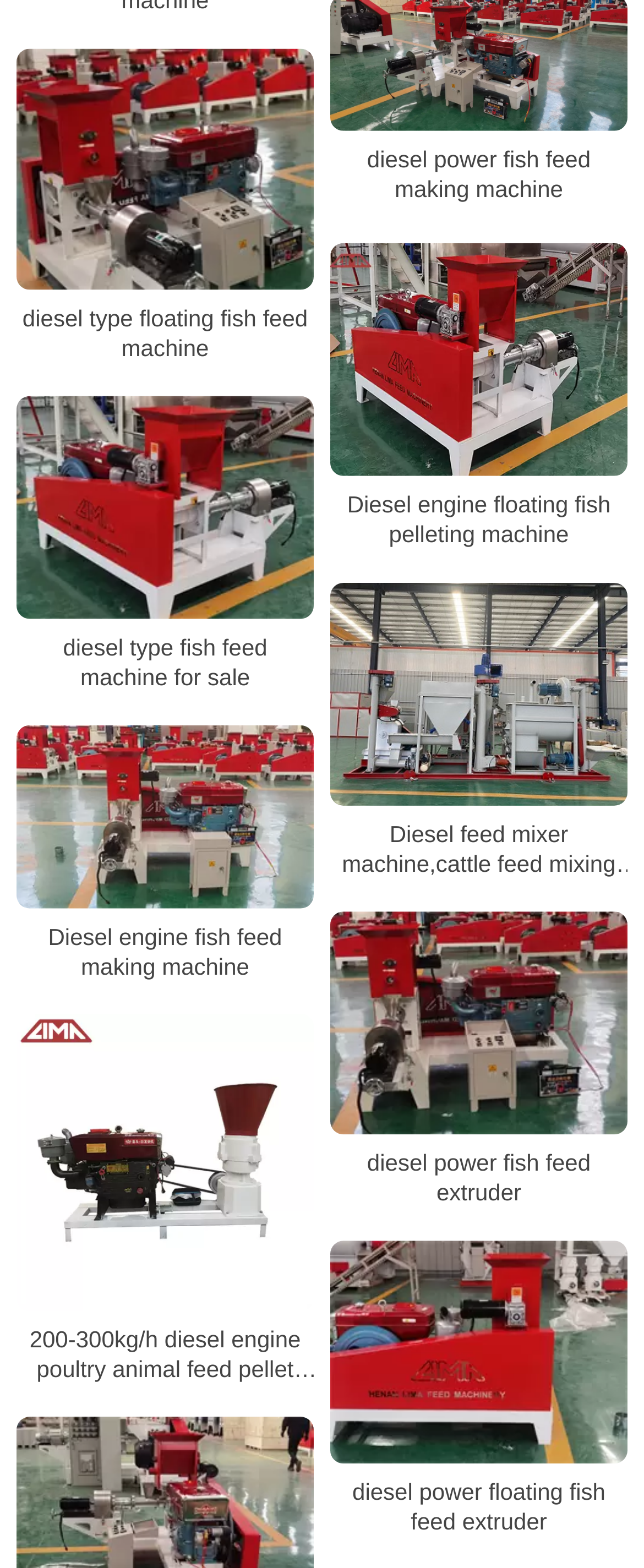Please determine the bounding box coordinates for the element that should be clicked to follow these instructions: "Learn about Diesel feed mixer machine".

[0.513, 0.371, 0.974, 0.514]